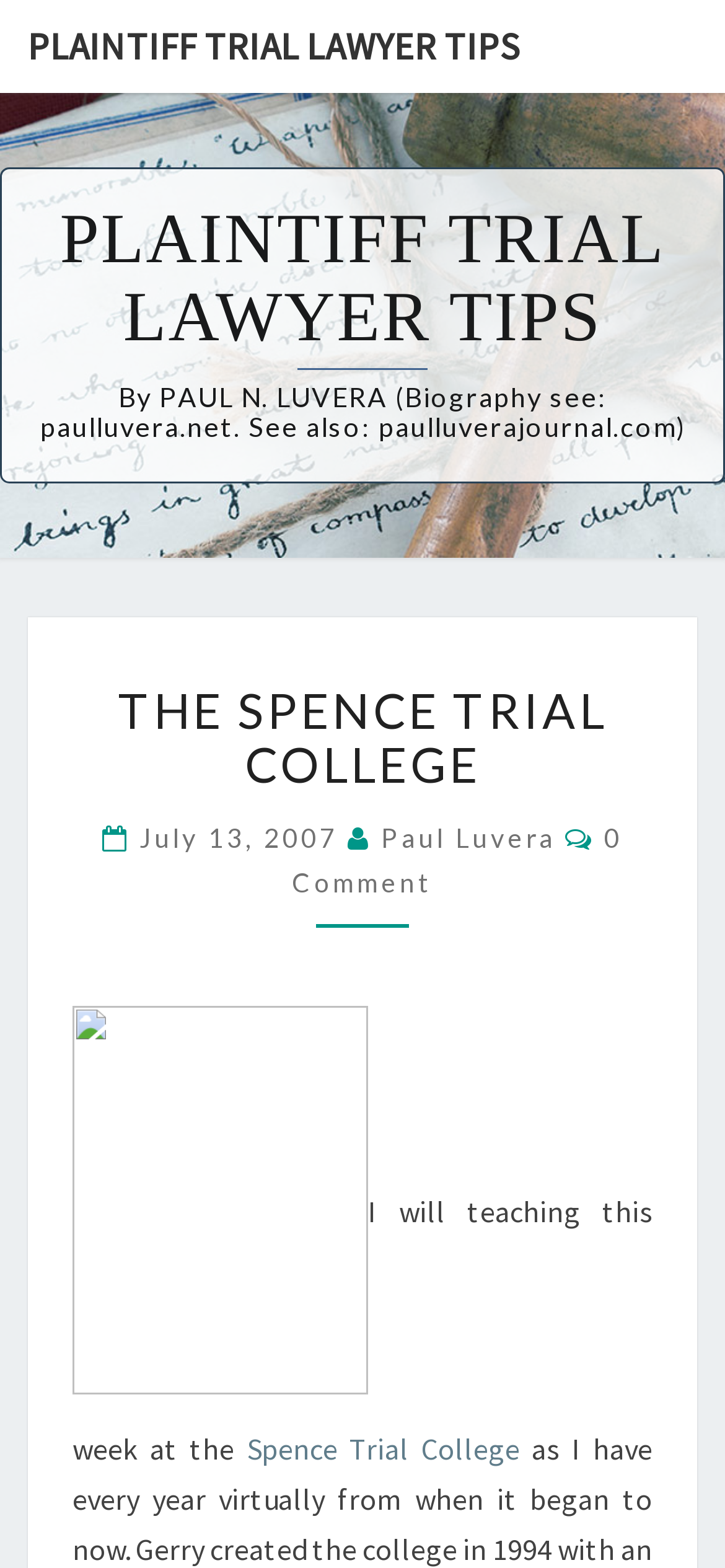Identify the bounding box coordinates for the UI element described as: "title="Zur Startseite von ecoi.net gehen"". The coordinates should be provided as four floats between 0 and 1: [left, top, right, bottom].

None